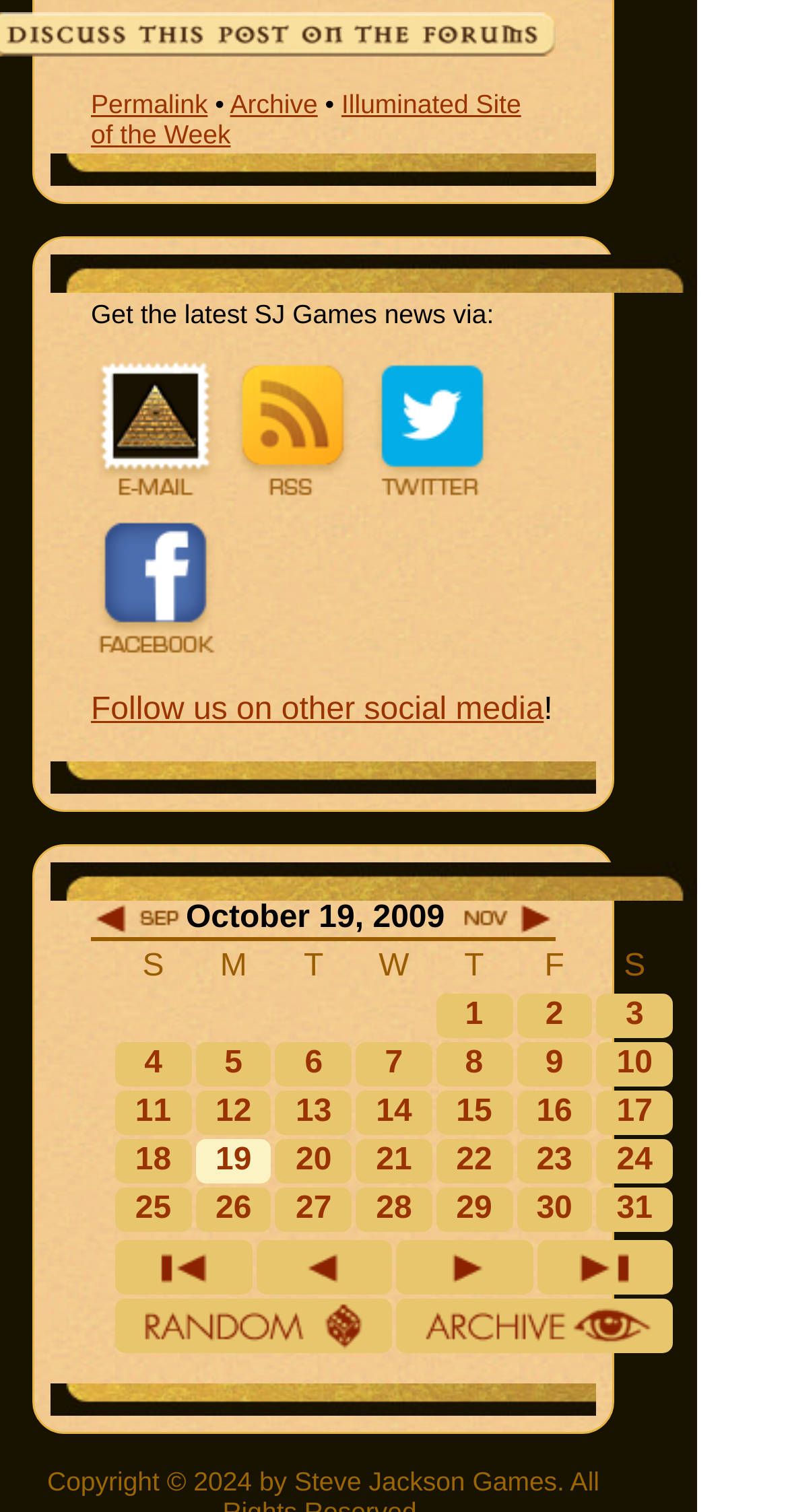Provide a short answer to the following question with just one word or phrase: How many social media links are there?

5